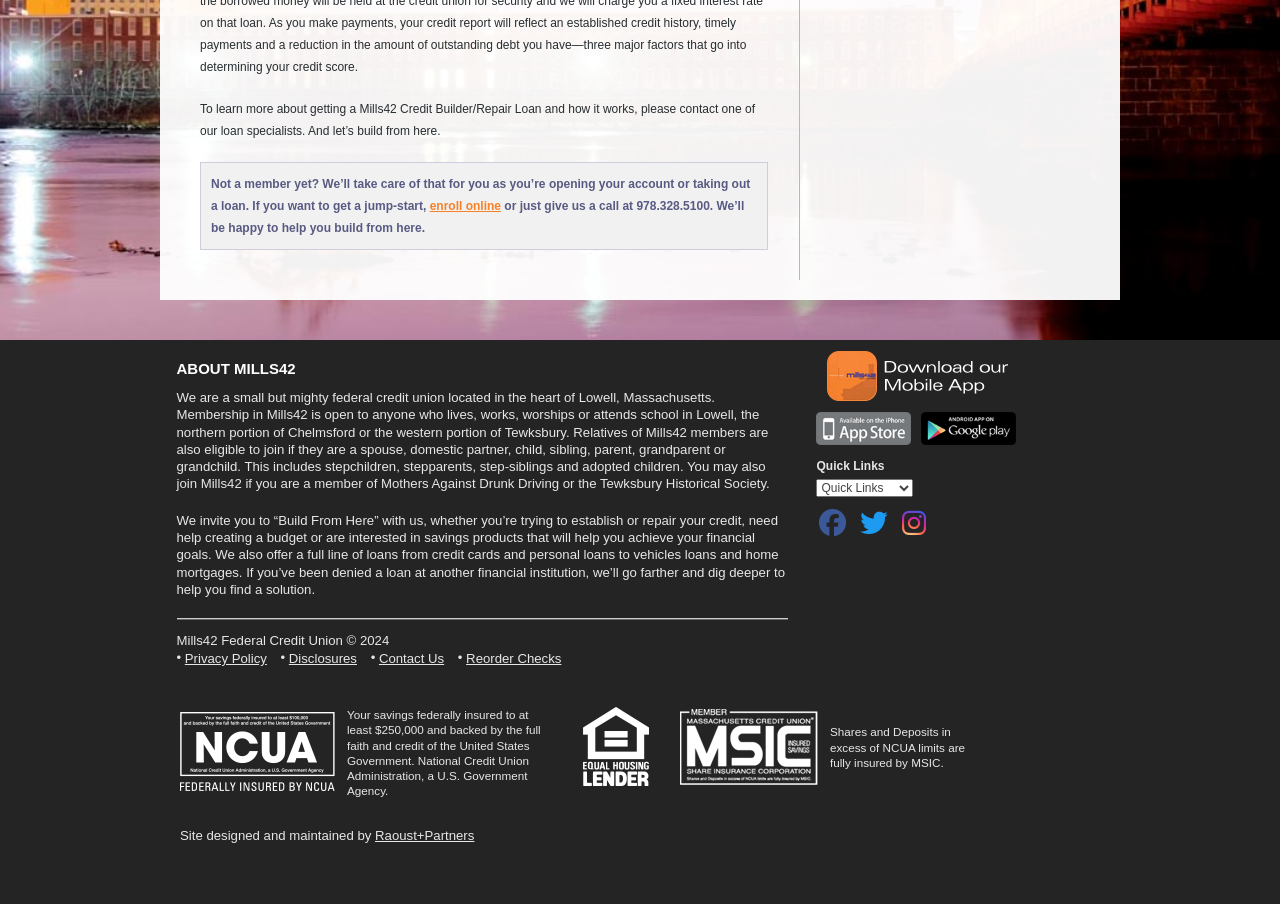Please find the bounding box for the following UI element description. Provide the coordinates in (top-left x, top-left y, bottom-right x, bottom-right y) format, with values between 0 and 1: parent_node: Quick Links

[0.638, 0.388, 0.817, 0.445]